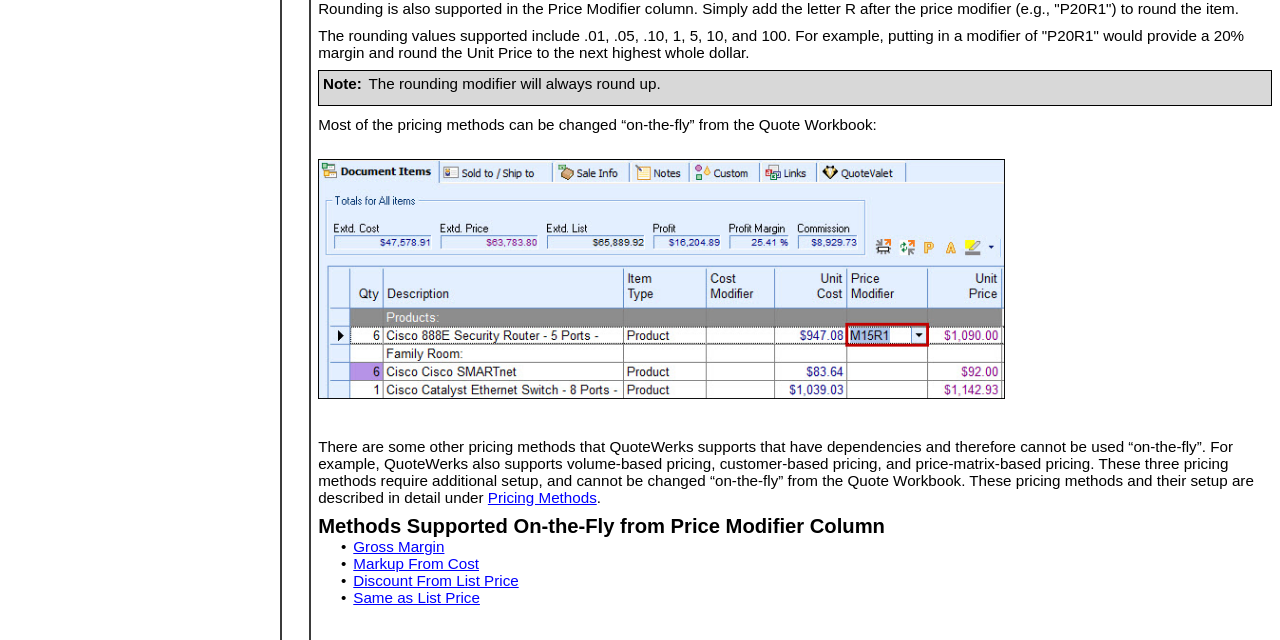Find and provide the bounding box coordinates for the UI element described with: "Gross Margin".

[0.276, 0.841, 0.347, 0.867]